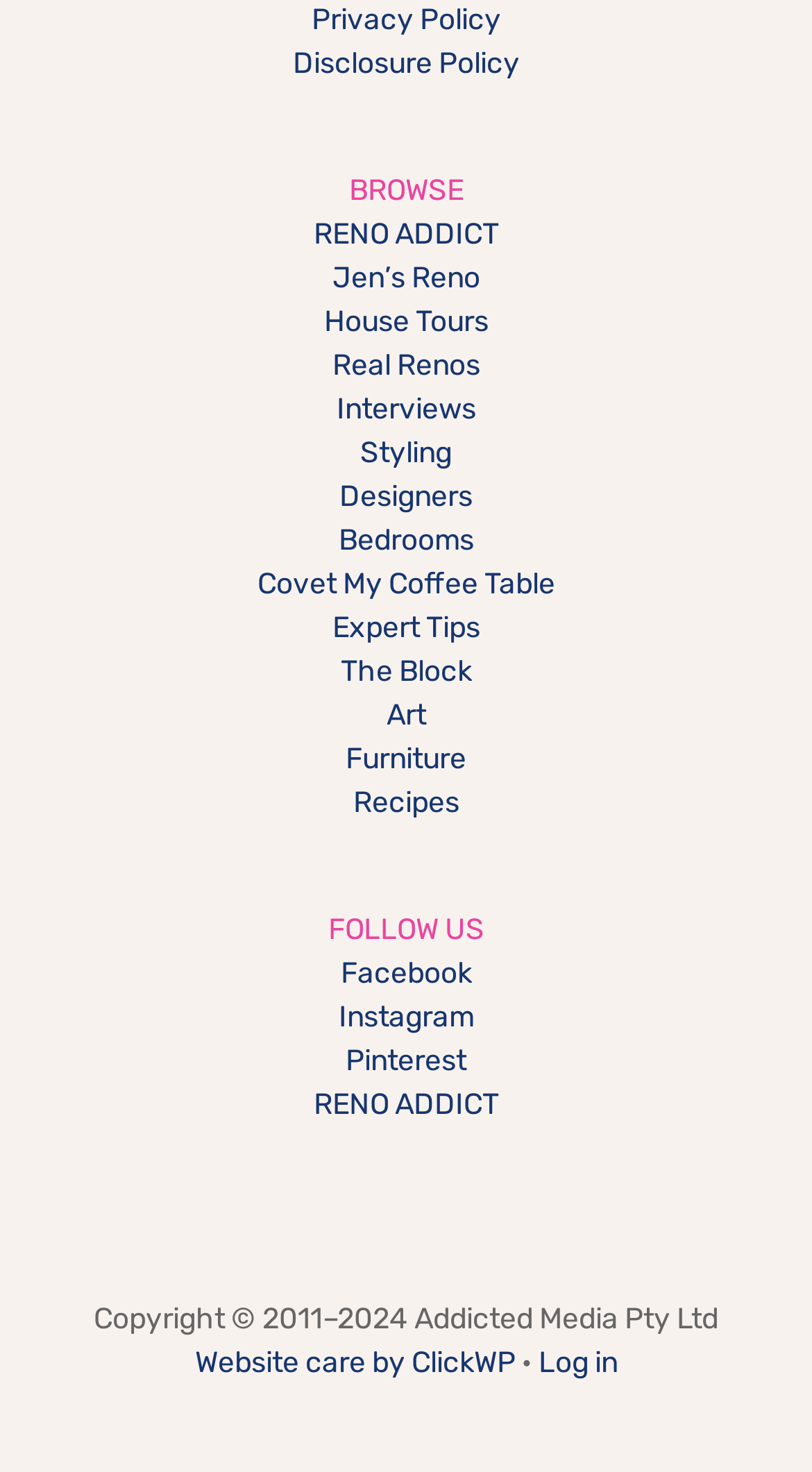Determine the bounding box coordinates of the clickable region to execute the instruction: "Read the Privacy Policy". The coordinates should be four float numbers between 0 and 1, denoted as [left, top, right, bottom].

[0.383, 0.002, 0.617, 0.026]